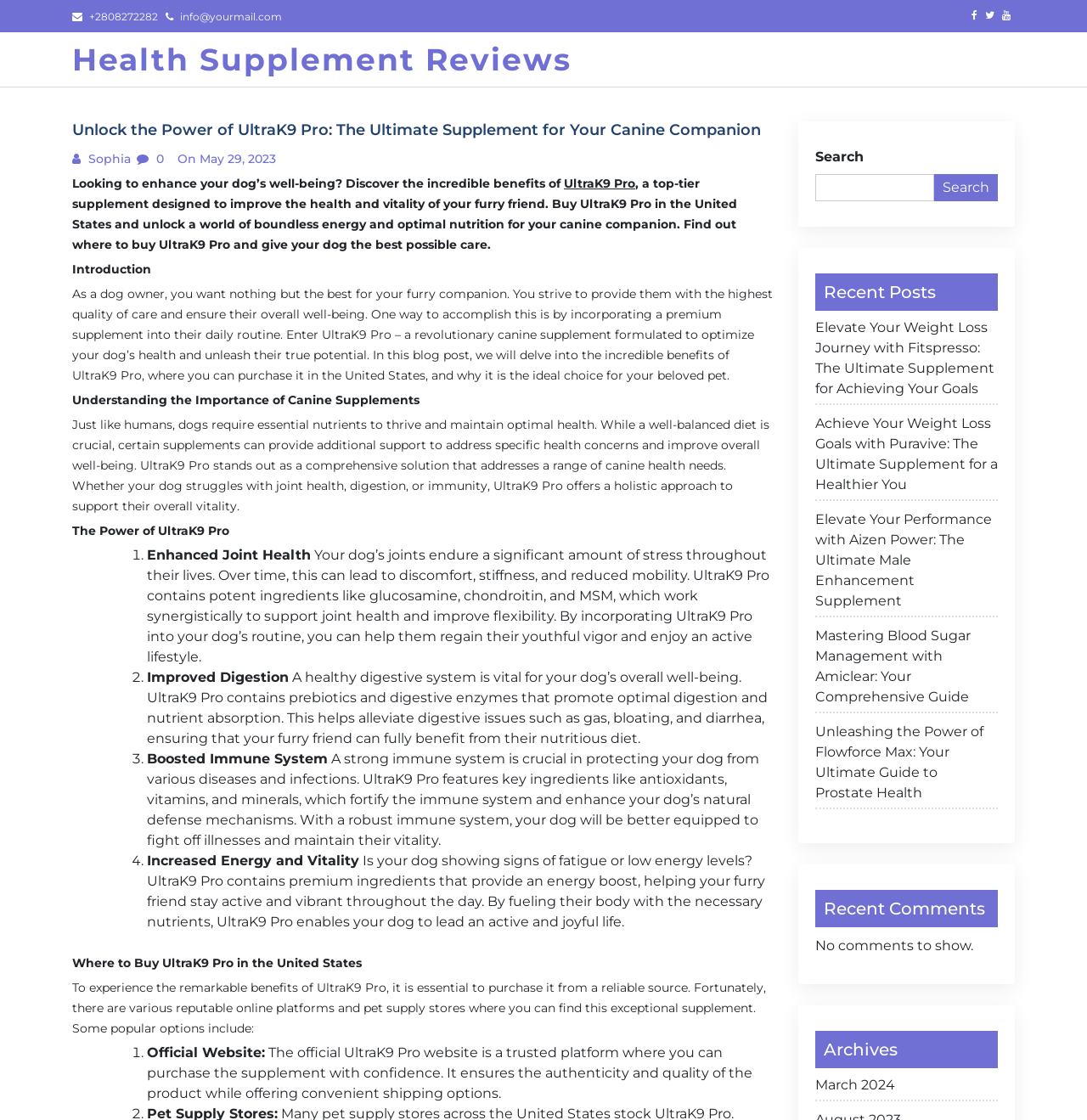Give a succinct answer to this question in a single word or phrase: 
What is the name of the supplement?

UltraK9 Pro